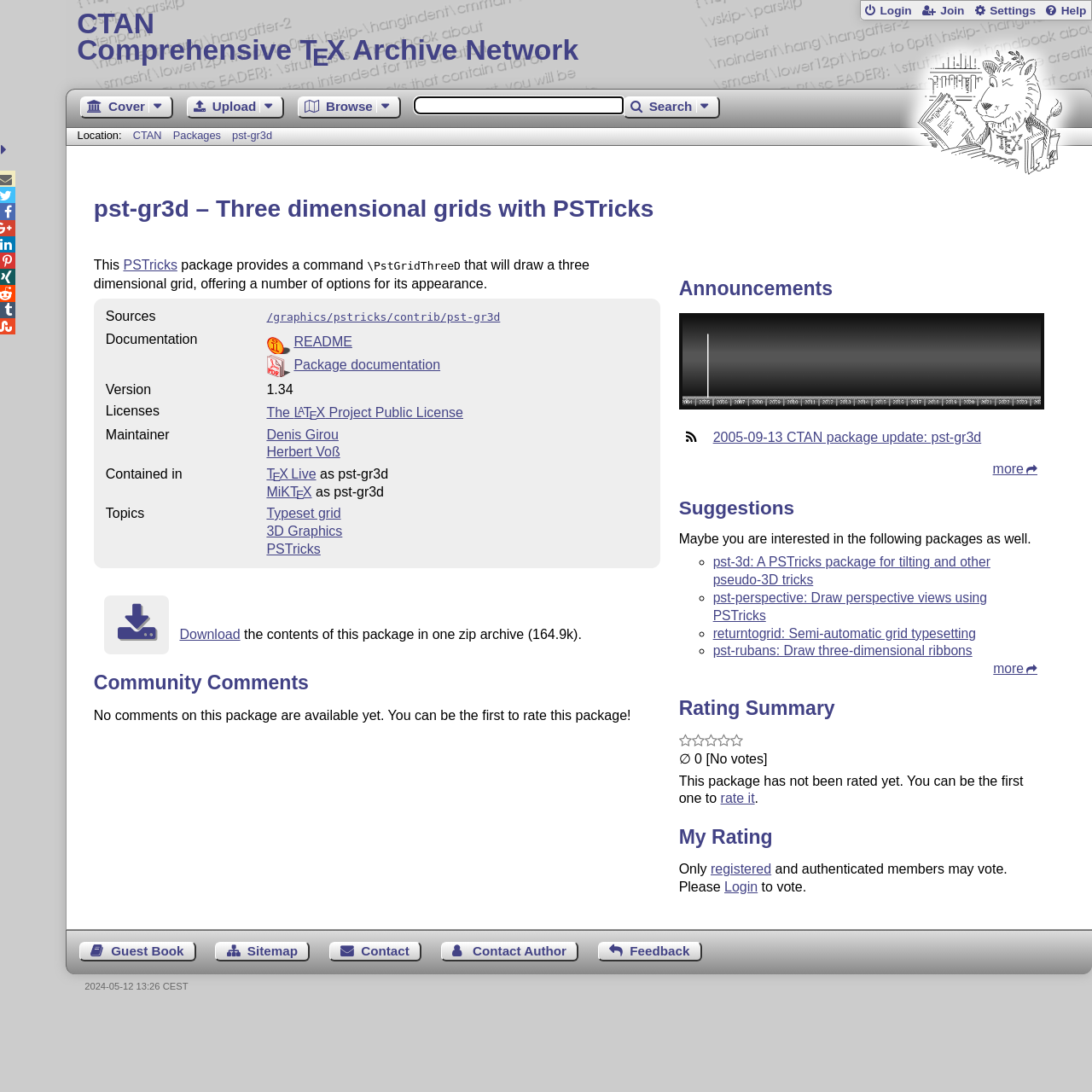Please extract the title of the webpage.

pst-gr3d – Three dimensional grids with PSTricks